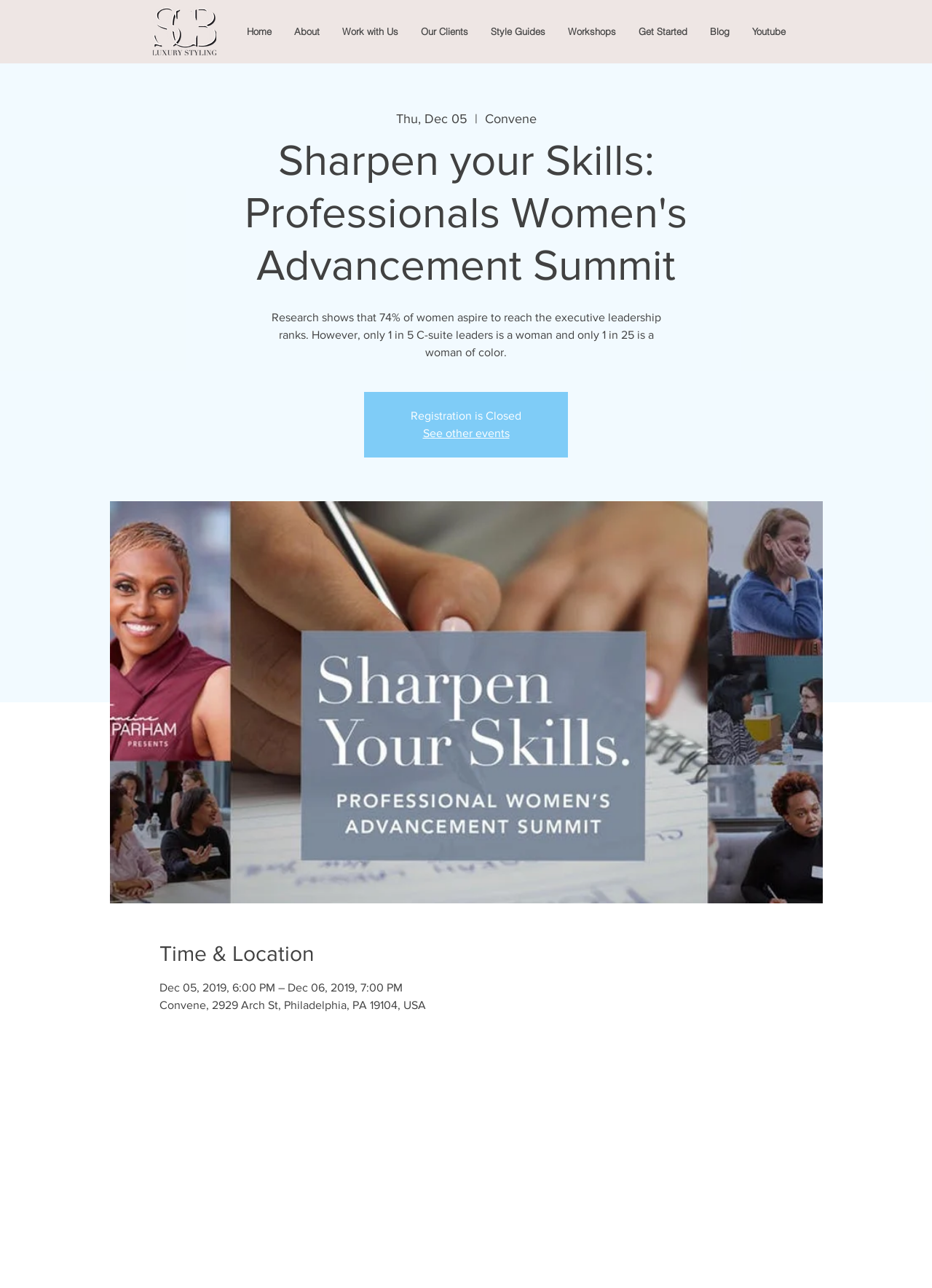Locate the bounding box coordinates of the area where you should click to accomplish the instruction: "View the blog".

[0.749, 0.016, 0.795, 0.032]